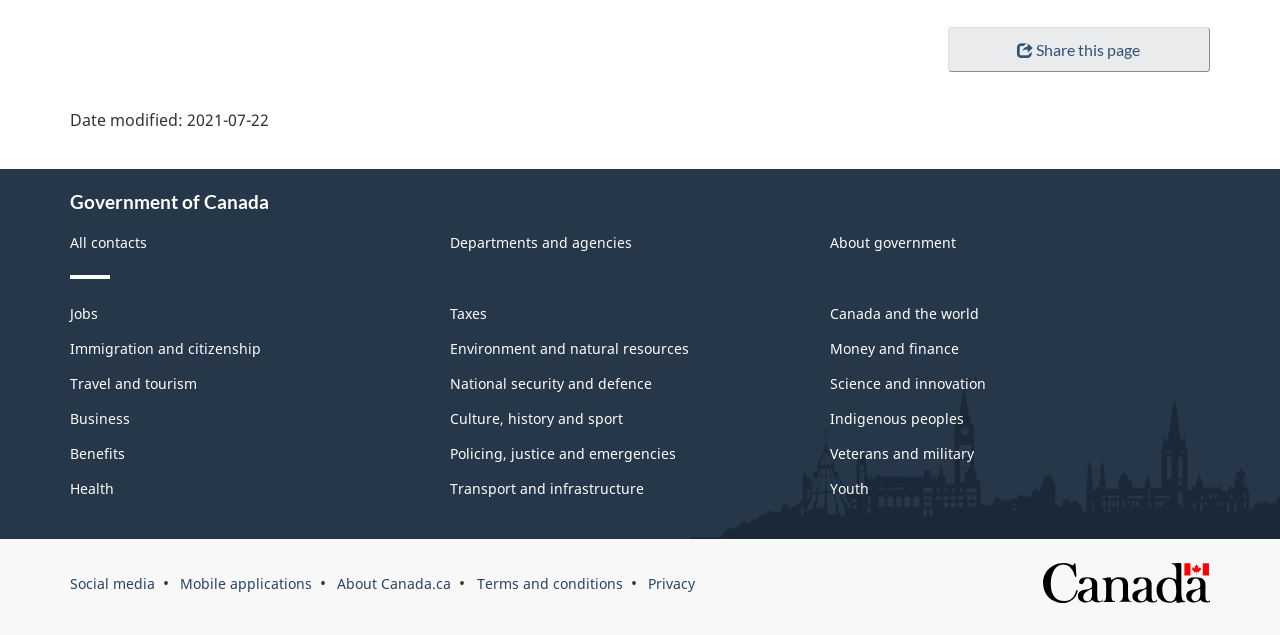Determine the bounding box coordinates of the clickable element necessary to fulfill the instruction: "Learn about government". Provide the coordinates as four float numbers within the 0 to 1 range, i.e., [left, top, right, bottom].

[0.055, 0.301, 0.945, 0.334]